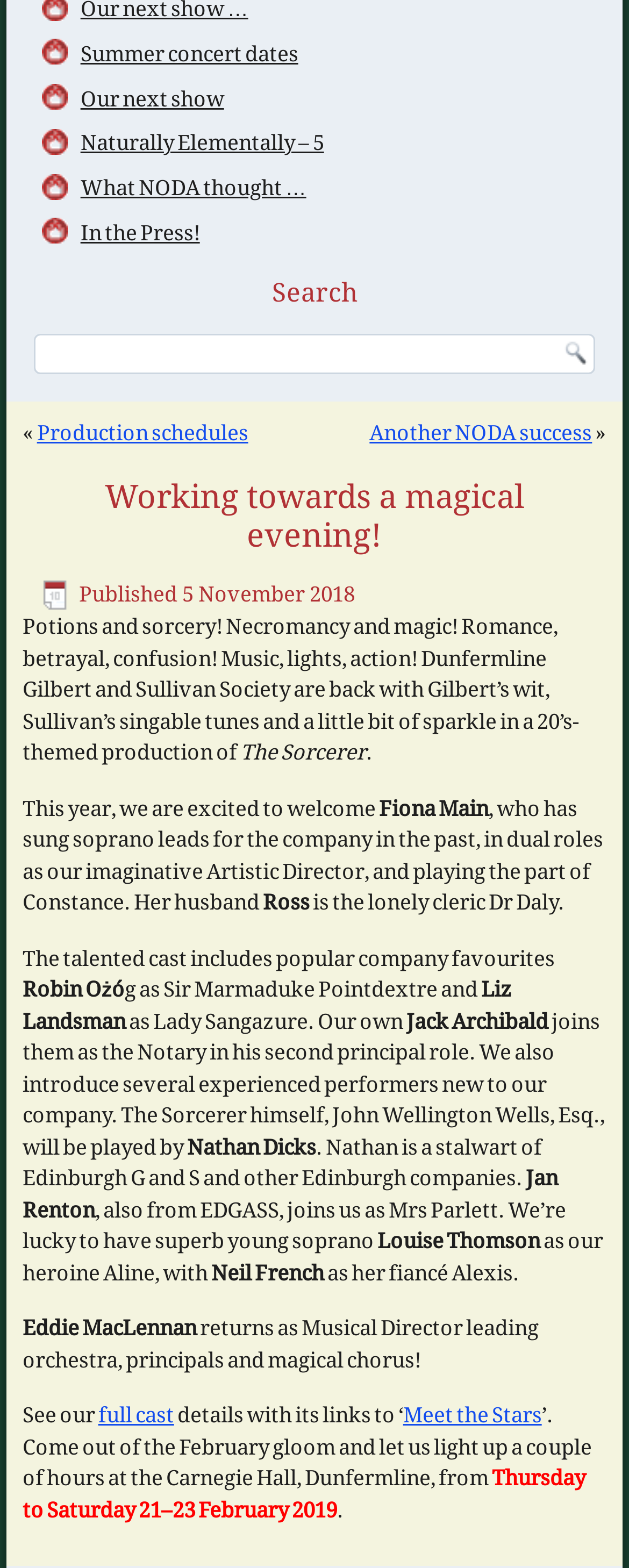From the webpage screenshot, predict the bounding box coordinates (top-left x, top-left y, bottom-right x, bottom-right y) for the UI element described here: What NODA thought …

[0.128, 0.112, 0.487, 0.128]